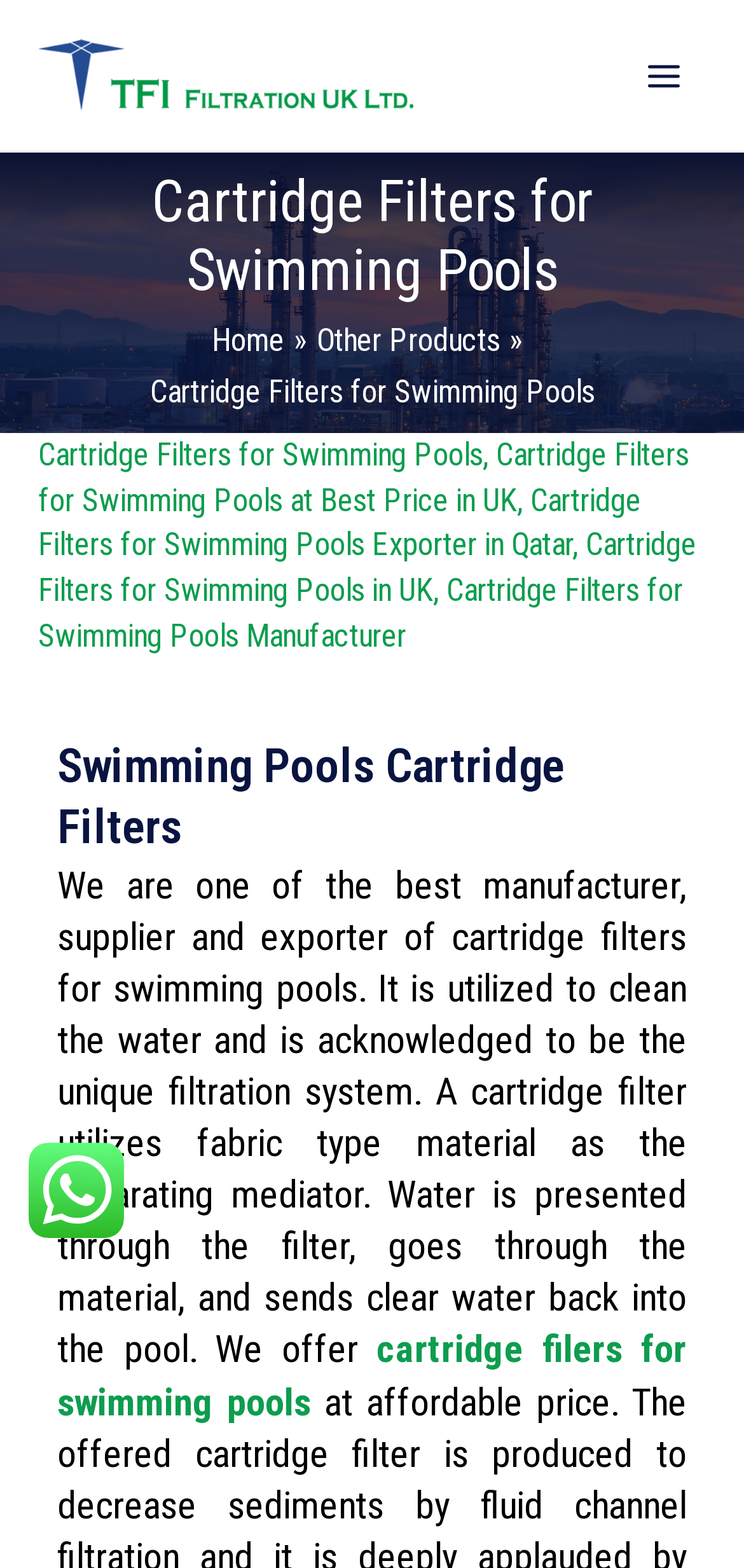From the webpage screenshot, predict the bounding box of the UI element that matches this description: "Home".

[0.285, 0.205, 0.382, 0.228]